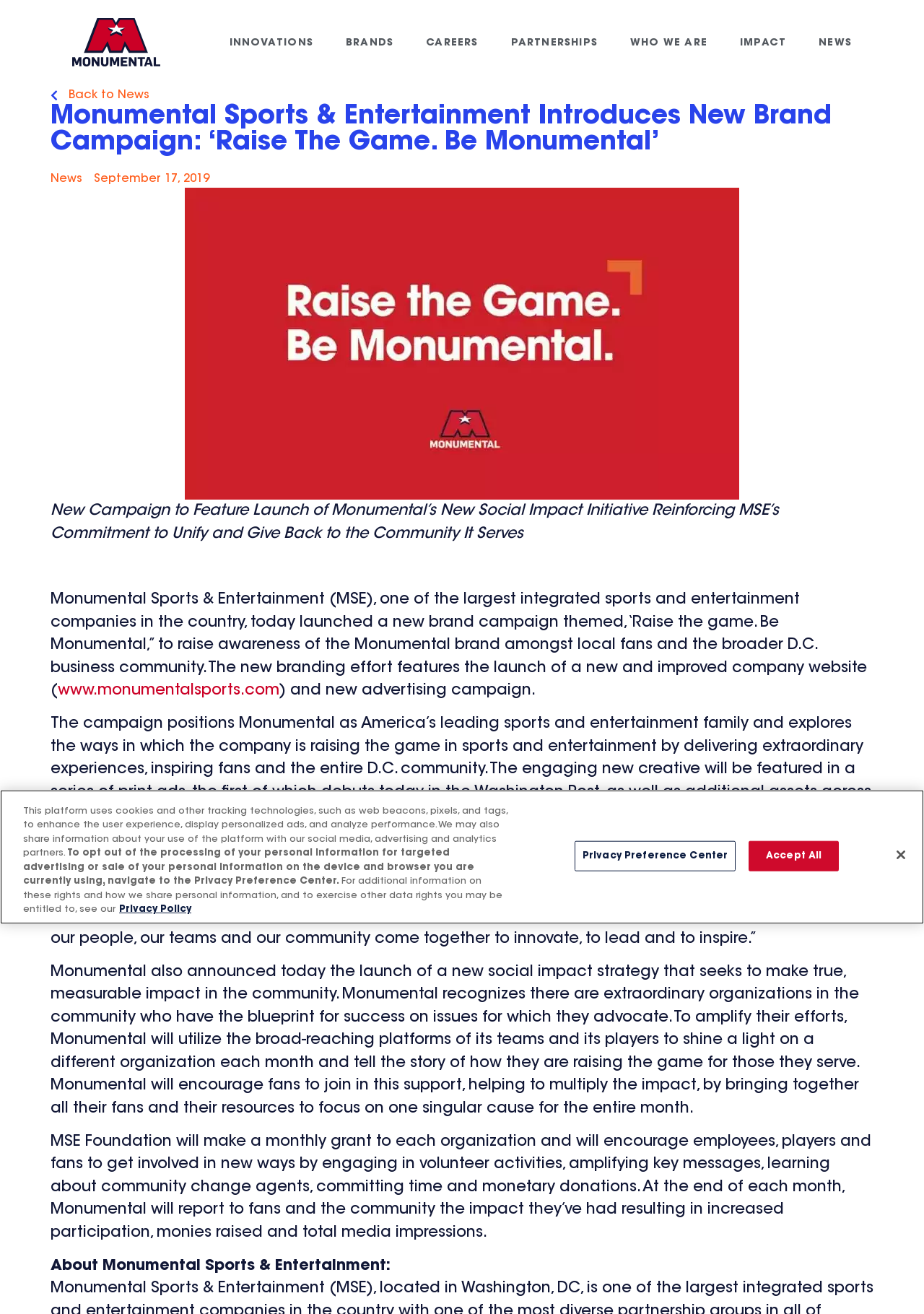Locate the bounding box coordinates of the area to click to fulfill this instruction: "Click on the 'www.monumentalsports.com' link". The bounding box should be presented as four float numbers between 0 and 1, in the order [left, top, right, bottom].

[0.062, 0.52, 0.302, 0.531]